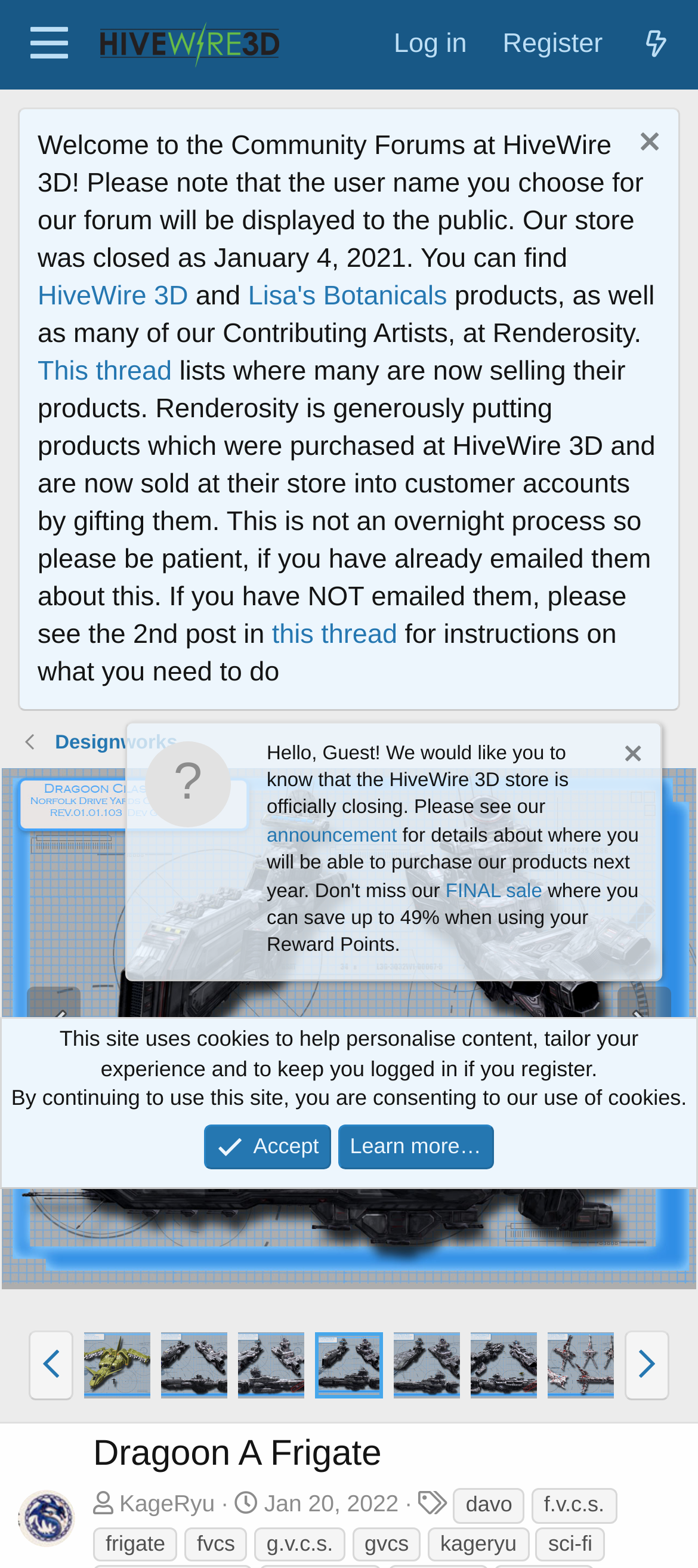Generate the title text from the webpage.

Dragoon A Frigate